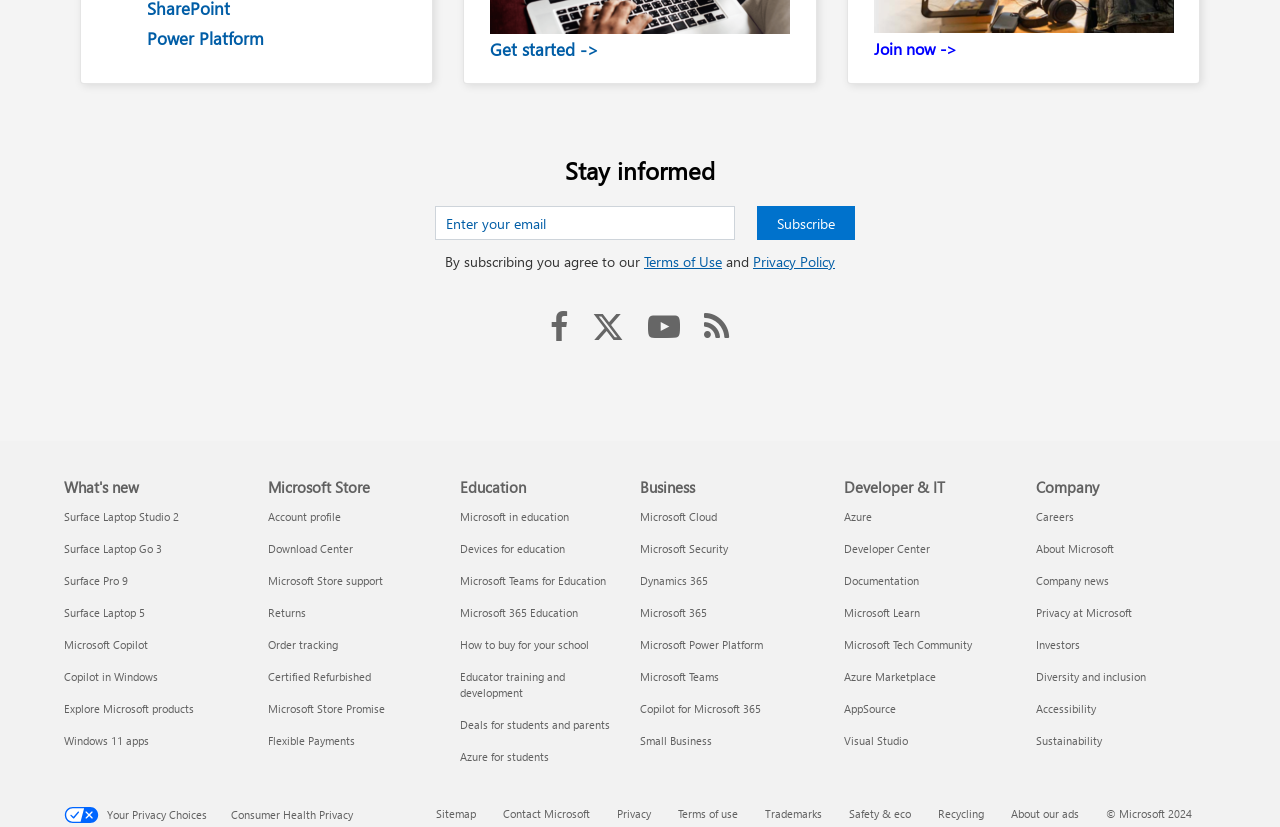Find the bounding box coordinates for the area that must be clicked to perform this action: "Follow Us on Facebook".

[0.421, 0.379, 0.454, 0.405]